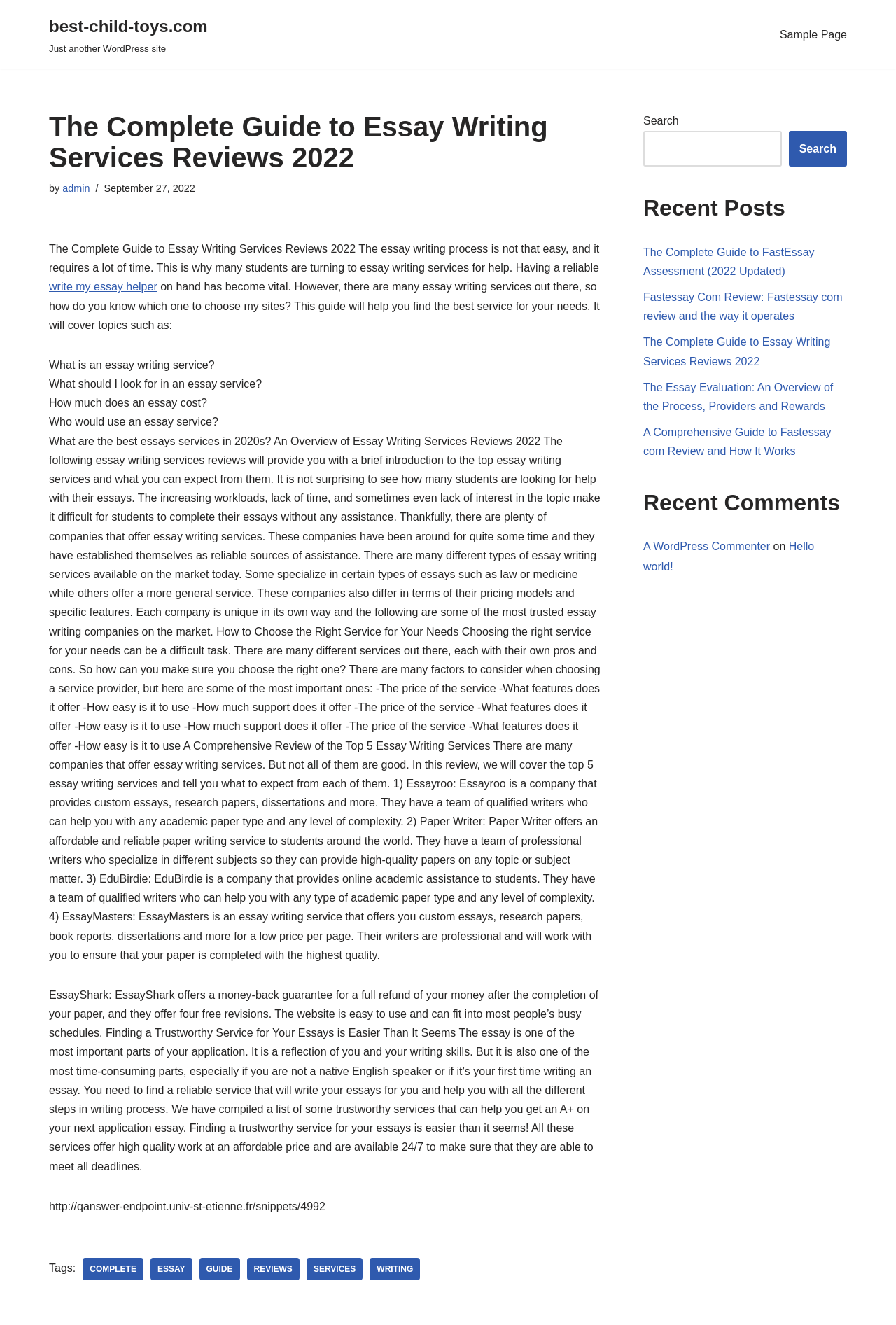Find the bounding box coordinates for the area that should be clicked to accomplish the instruction: "Click on the 'Sample Page' link".

[0.87, 0.02, 0.945, 0.033]